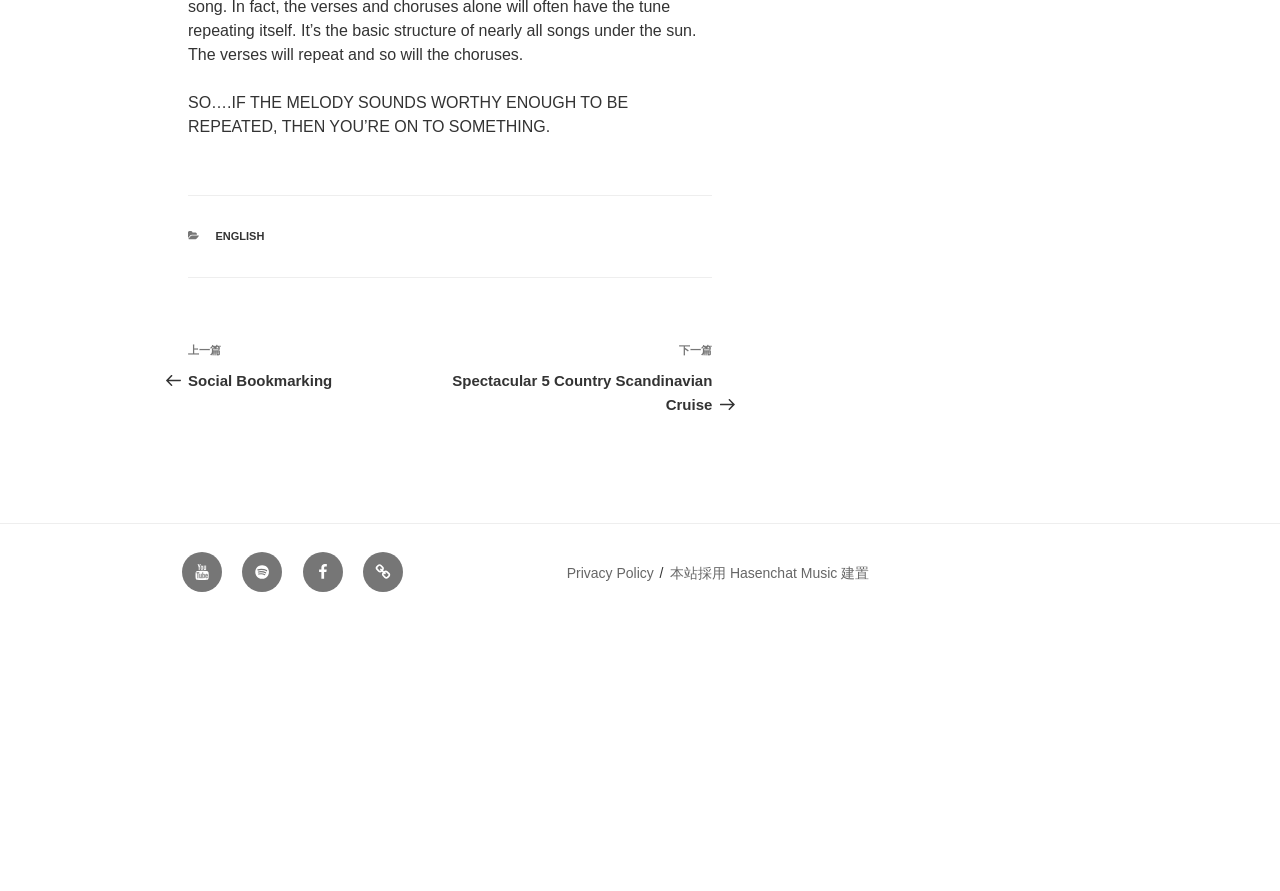Locate the bounding box coordinates of the element I should click to achieve the following instruction: "Check the 'Sitemap'".

[0.284, 0.62, 0.315, 0.665]